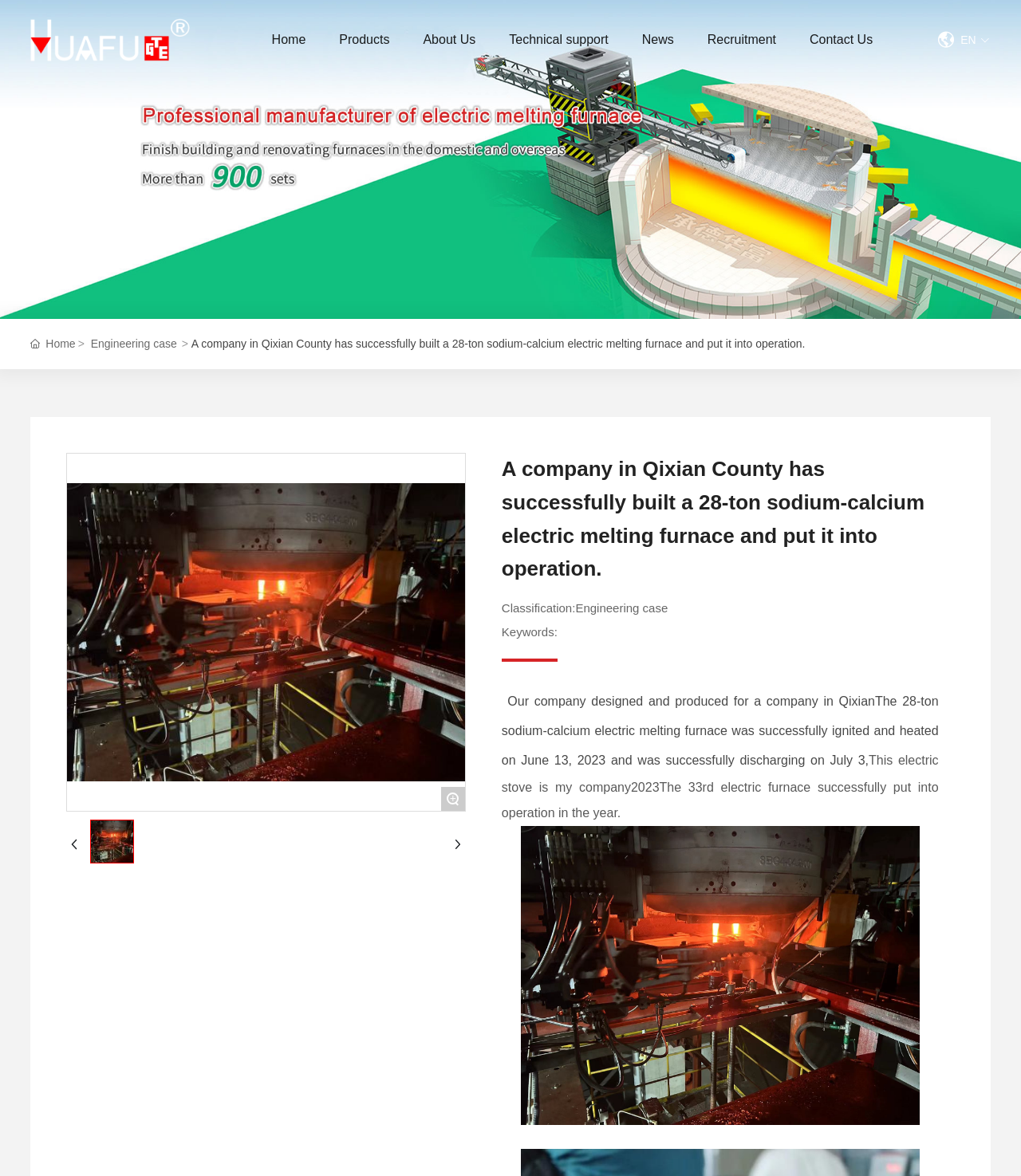Explain the webpage in detail.

The webpage appears to be a news article or a company's project showcase. At the top, there is a logo of "HuaFu(Chengde) Glass Technology & Engineering Co., Ltd" accompanied by a link to the company's homepage. Below the logo, there is a navigation menu with links to "Home", "Products", "About Us", "Technical support", "News", "Recruitment", and "Contact Us".

The main content of the webpage is an article about a company in Qixian County that has successfully built a 28-ton sodium-calcium electric melting furnace and put it into operation. The article is divided into sections, with headings and paragraphs of text. There are also several images scattered throughout the article, including a large image of the electric melting furnace.

On the left side of the article, there is a sidebar with links to "Products" and "Engineering case", accompanied by small images. At the bottom of the sidebar, there is a link to "Home".

The article itself is structured with a heading, followed by a classification and keywords section. The main content of the article is divided into paragraphs, with text describing the project, including the design and production of the electric melting furnace, its successful ignition and heating, and its successful discharge. There are also several images and a separator line throughout the article.

Overall, the webpage appears to be a showcase of the company's project, with a clear structure and easy-to-read content.